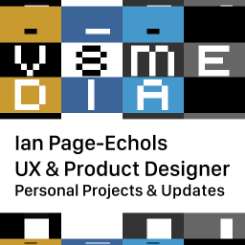Explain the contents of the image with as much detail as possible.

The image features a stylish logo for "V8 Media," which prominently displays the brand name using a modern, geometric font. Below the logo, there are clear details about the individual associated with it: Ian Page-Echols, described as a UX & Product Designer. The design emphasizes personal branding, as it includes the phrase "Personal Projects & Updates," indicating a focus on showcasing individual work and insights. The aesthetic combines vibrant colors and bold typography, reflecting a contemporary design sensibility that is likely aimed at a creative audience interested in design and digital media.